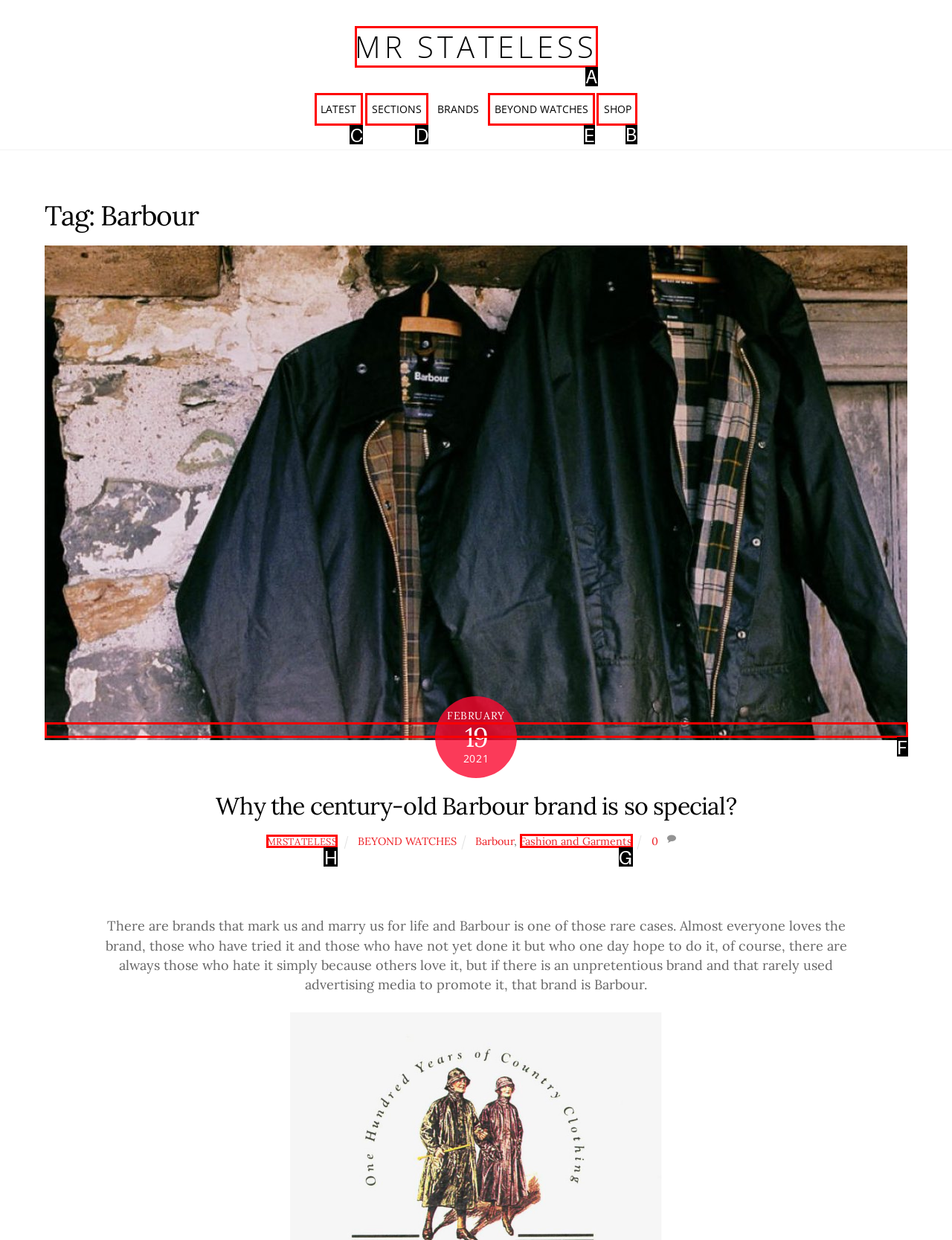Indicate which lettered UI element to click to fulfill the following task: Click on the 'SHOP' link
Provide the letter of the correct option.

B